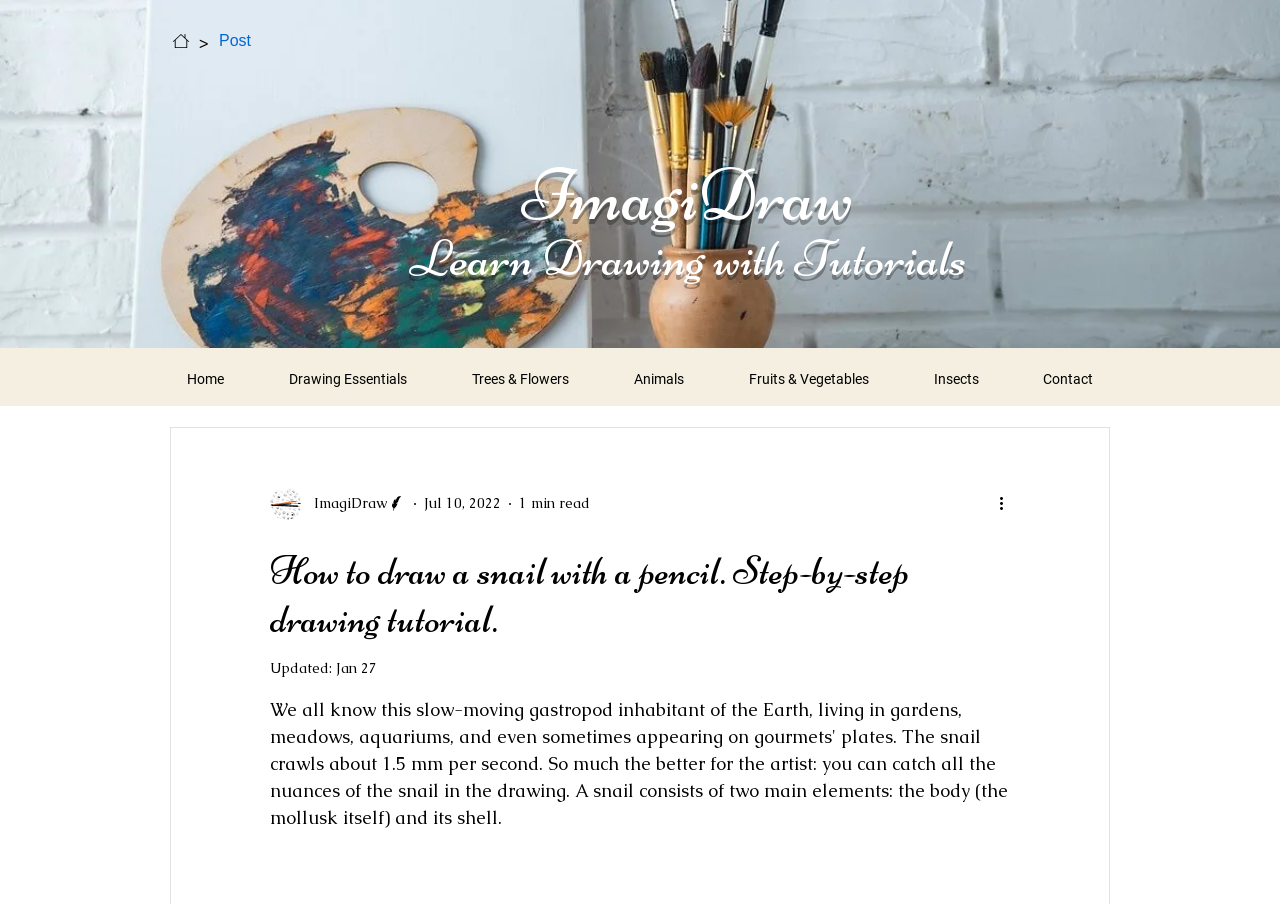Determine the bounding box coordinates for the area that needs to be clicked to fulfill this task: "Read the 'Learn Drawing with Tutorials' section". The coordinates must be given as four float numbers between 0 and 1, i.e., [left, top, right, bottom].

[0.268, 0.247, 0.808, 0.327]